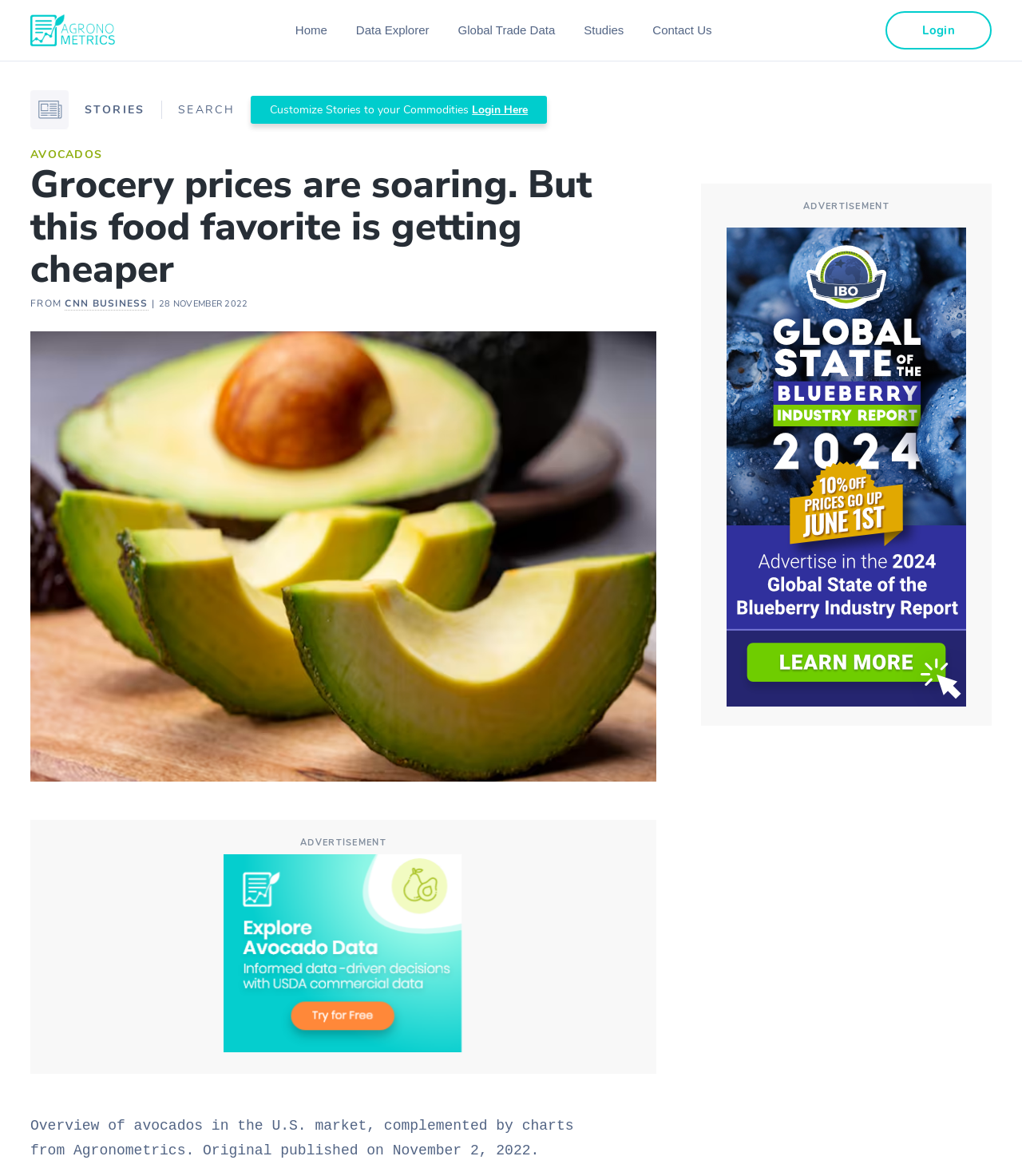What is the source of the story?
Answer with a single word or phrase, using the screenshot for reference.

CNN BUSINESS